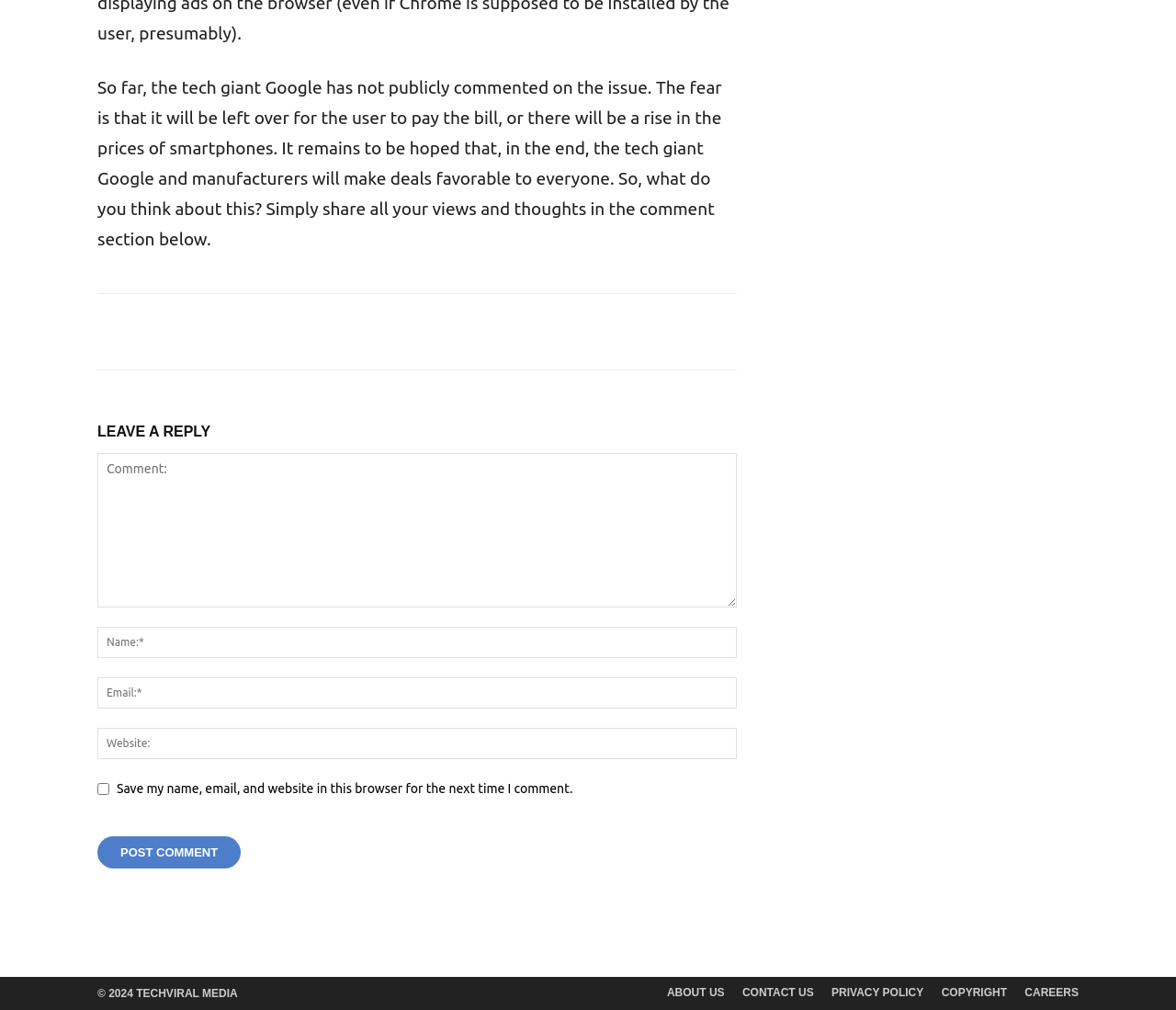Please reply with a single word or brief phrase to the question: 
How many social media links are available?

5